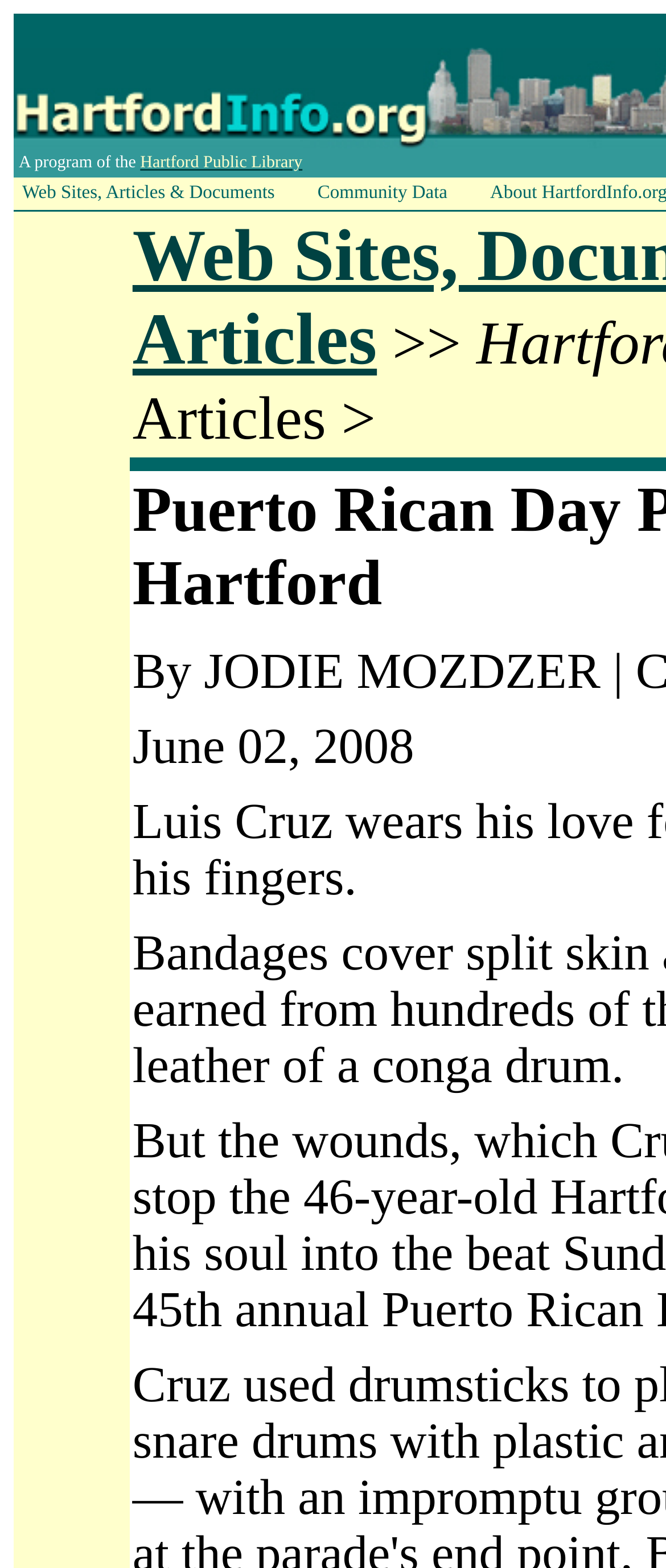Respond to the question with just a single word or phrase: 
What are the categories on the page?

Web Sites, Articles & Documents, Community Data